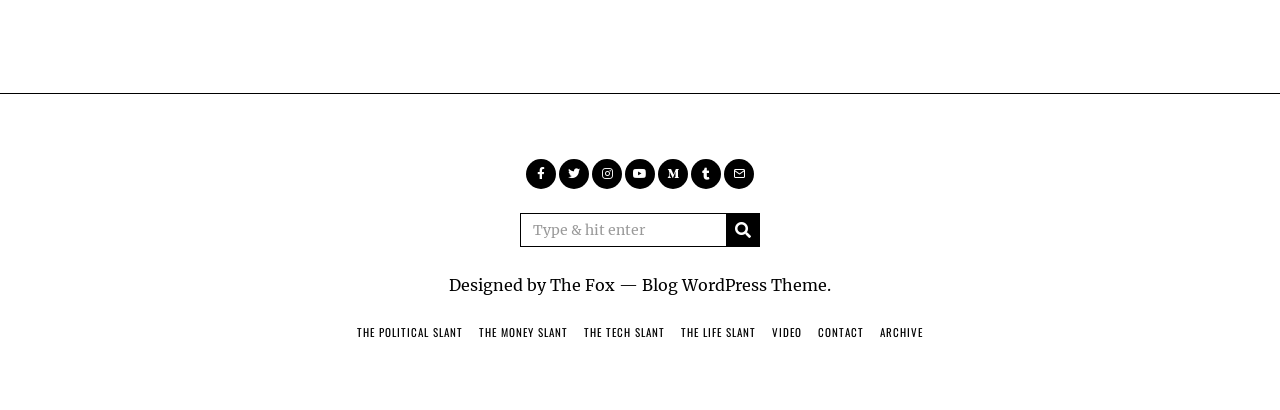Locate the bounding box coordinates of the clickable area needed to fulfill the instruction: "click the magnifying glass button".

[0.567, 0.519, 0.594, 0.602]